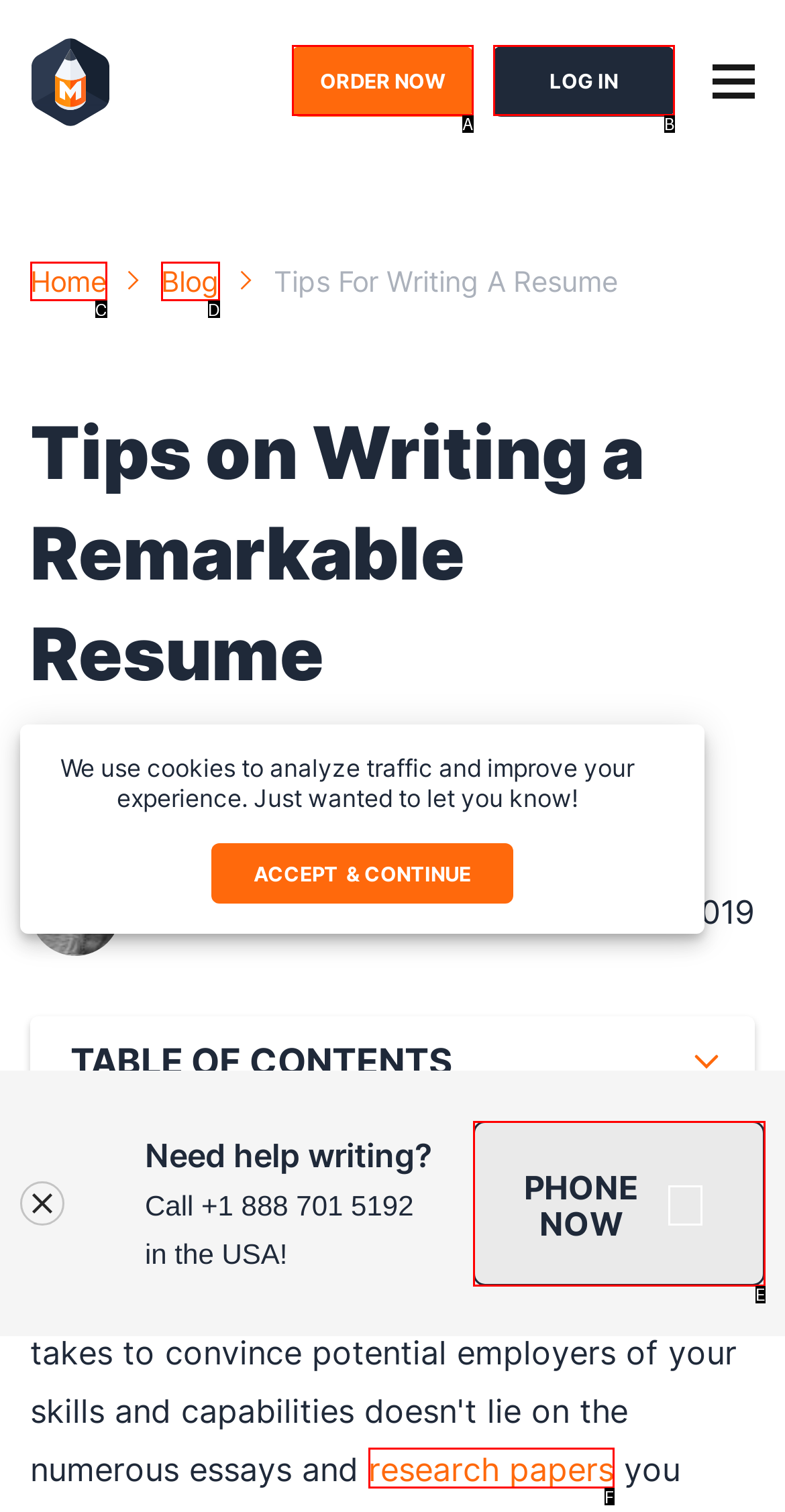Determine the HTML element that best aligns with the description: order now
Answer with the appropriate letter from the listed options.

A